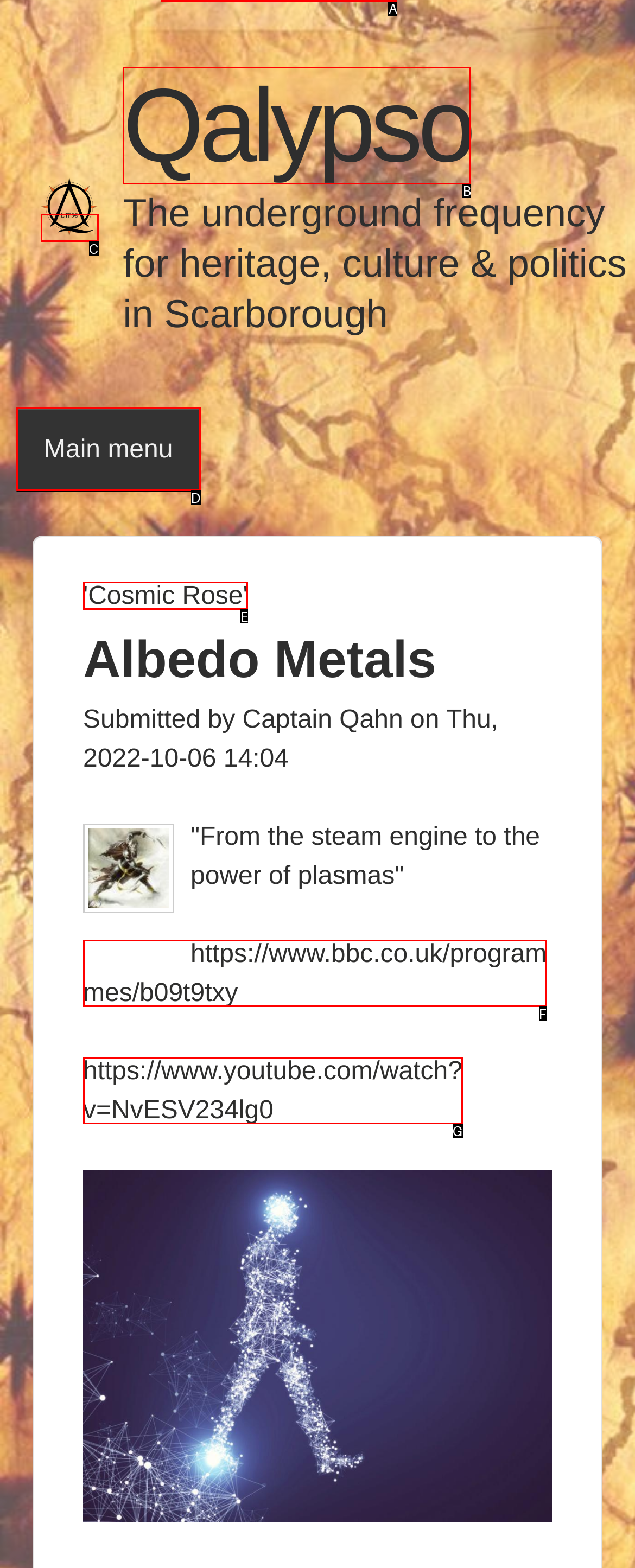Identify which HTML element aligns with the description: Skip to main content
Answer using the letter of the correct choice from the options available.

A